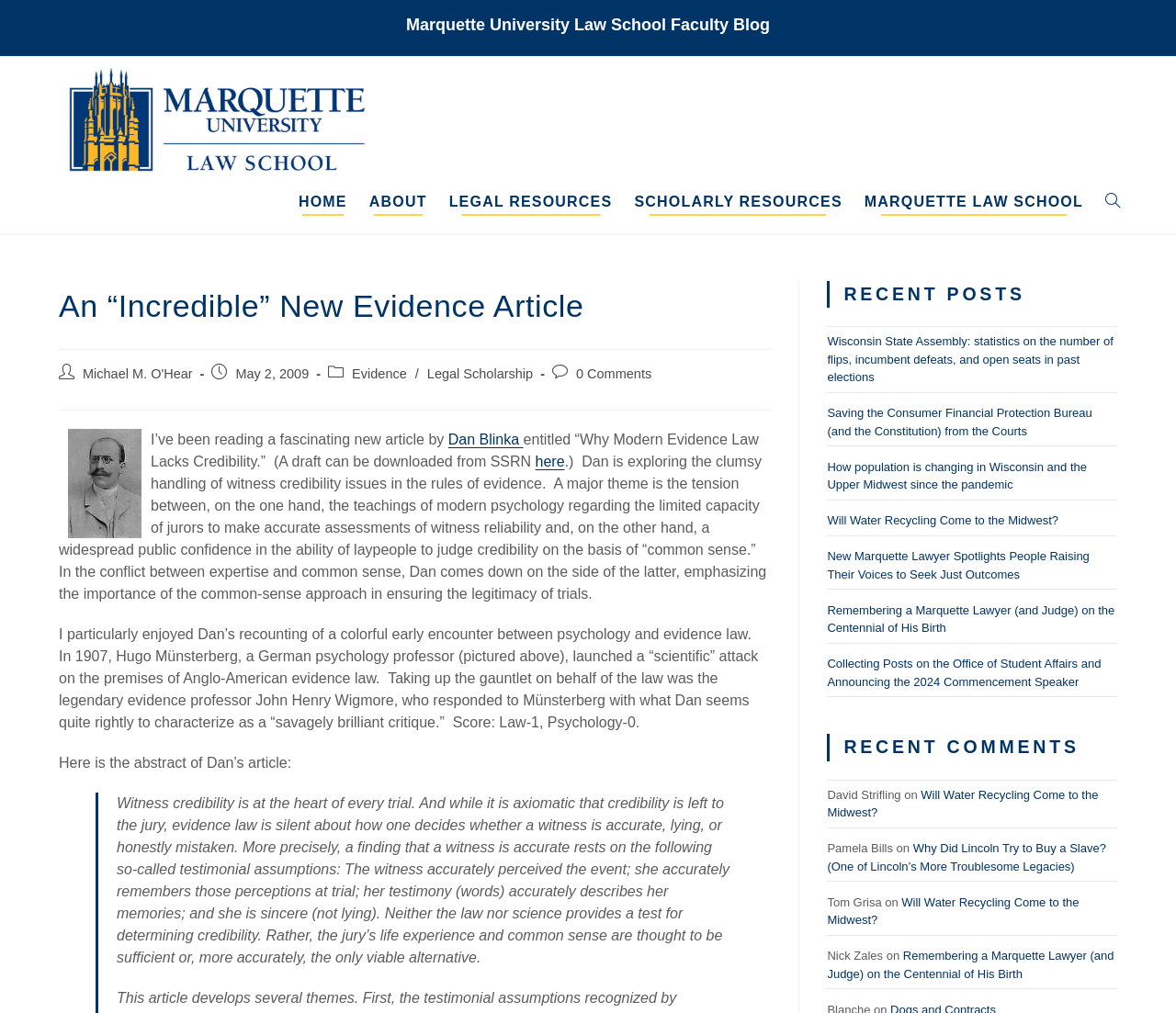Bounding box coordinates should be provided in the format (top-left x, top-left y, bottom-right x, bottom-right y) with all values between 0 and 1. Identify the bounding box for this UI element: Evidence

[0.299, 0.362, 0.346, 0.377]